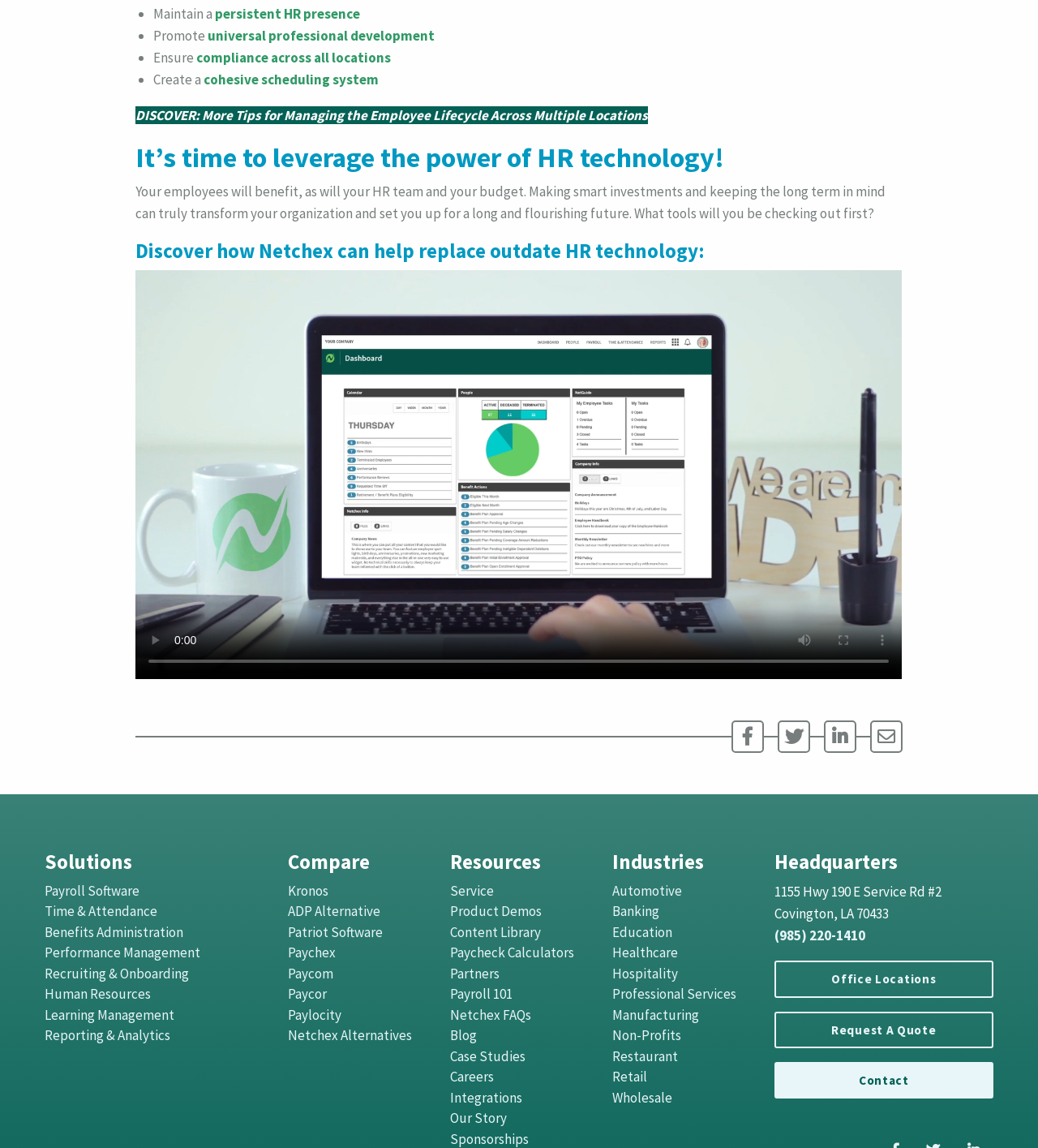Can you pinpoint the bounding box coordinates for the clickable element required for this instruction: "Visit the 'Headquarters'"? The coordinates should be four float numbers between 0 and 1, i.e., [left, top, right, bottom].

[0.746, 0.769, 0.907, 0.784]